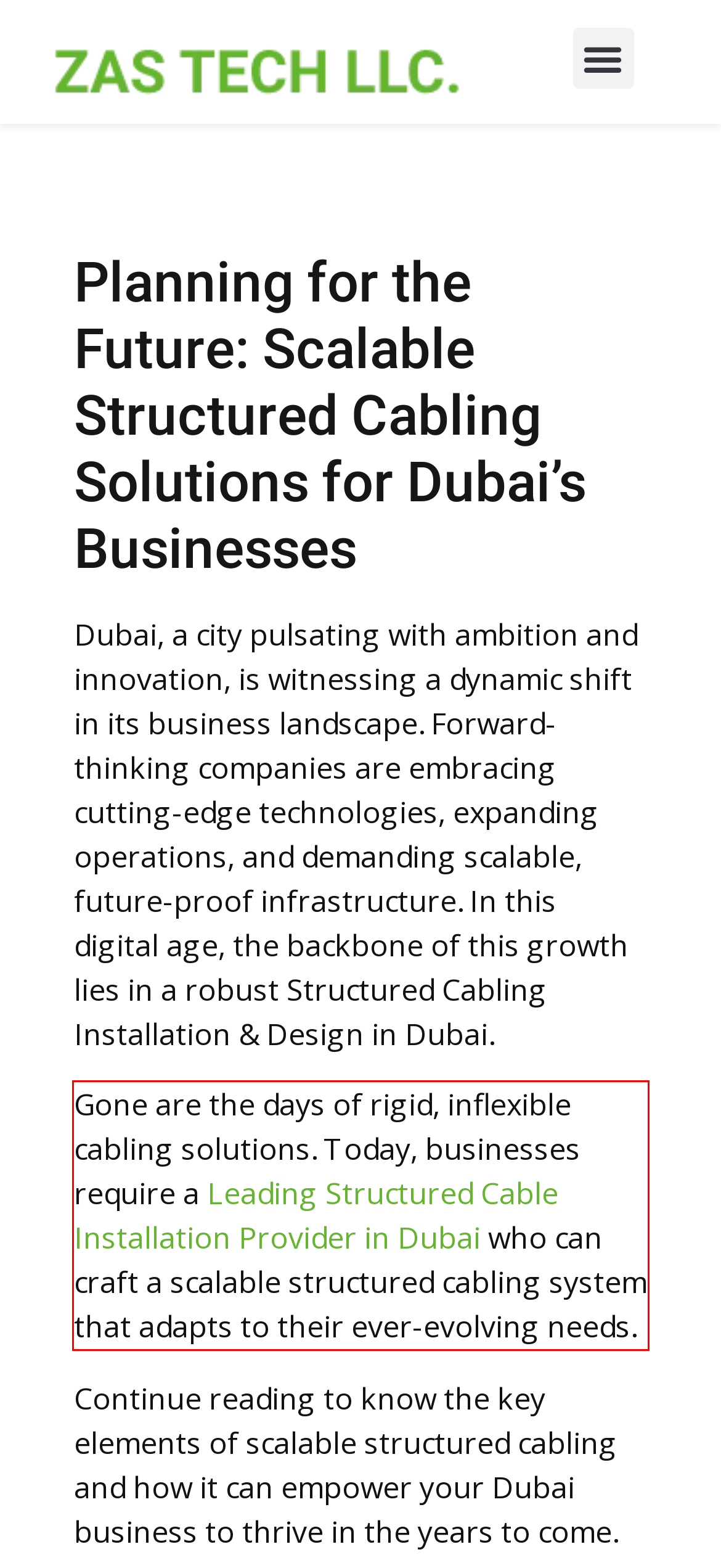Please examine the webpage screenshot containing a red bounding box and use OCR to recognize and output the text inside the red bounding box.

Gone are the days of rigid, inflexible cabling solutions. Today, businesses require a Leading Structured Cable Installation Provider in Dubai who can craft a scalable structured cabling system that adapts to their ever-evolving needs.